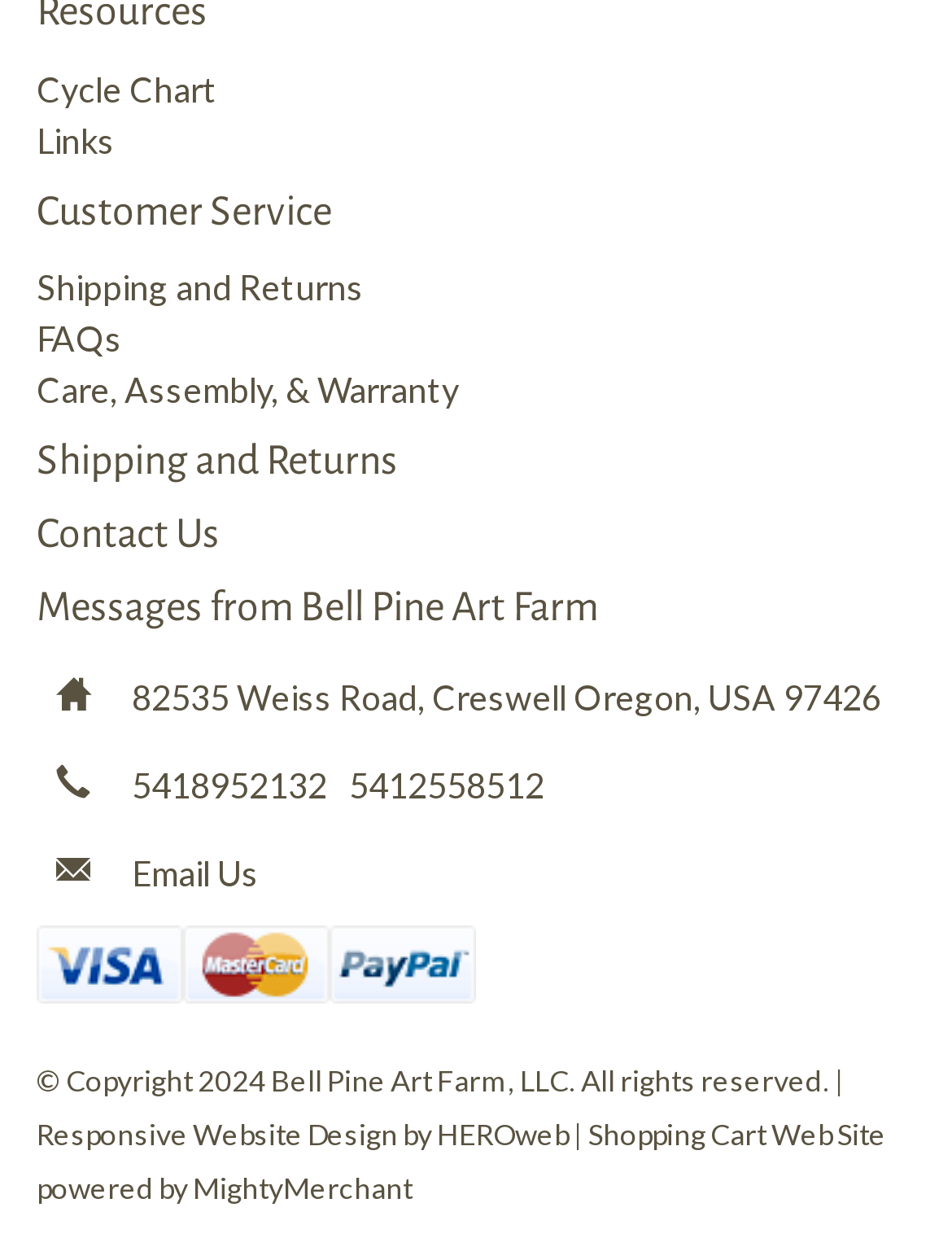Please respond to the question with a concise word or phrase:
What is the copyright information?

Copyright 2024 Bell Pine Art Farm, LLC.